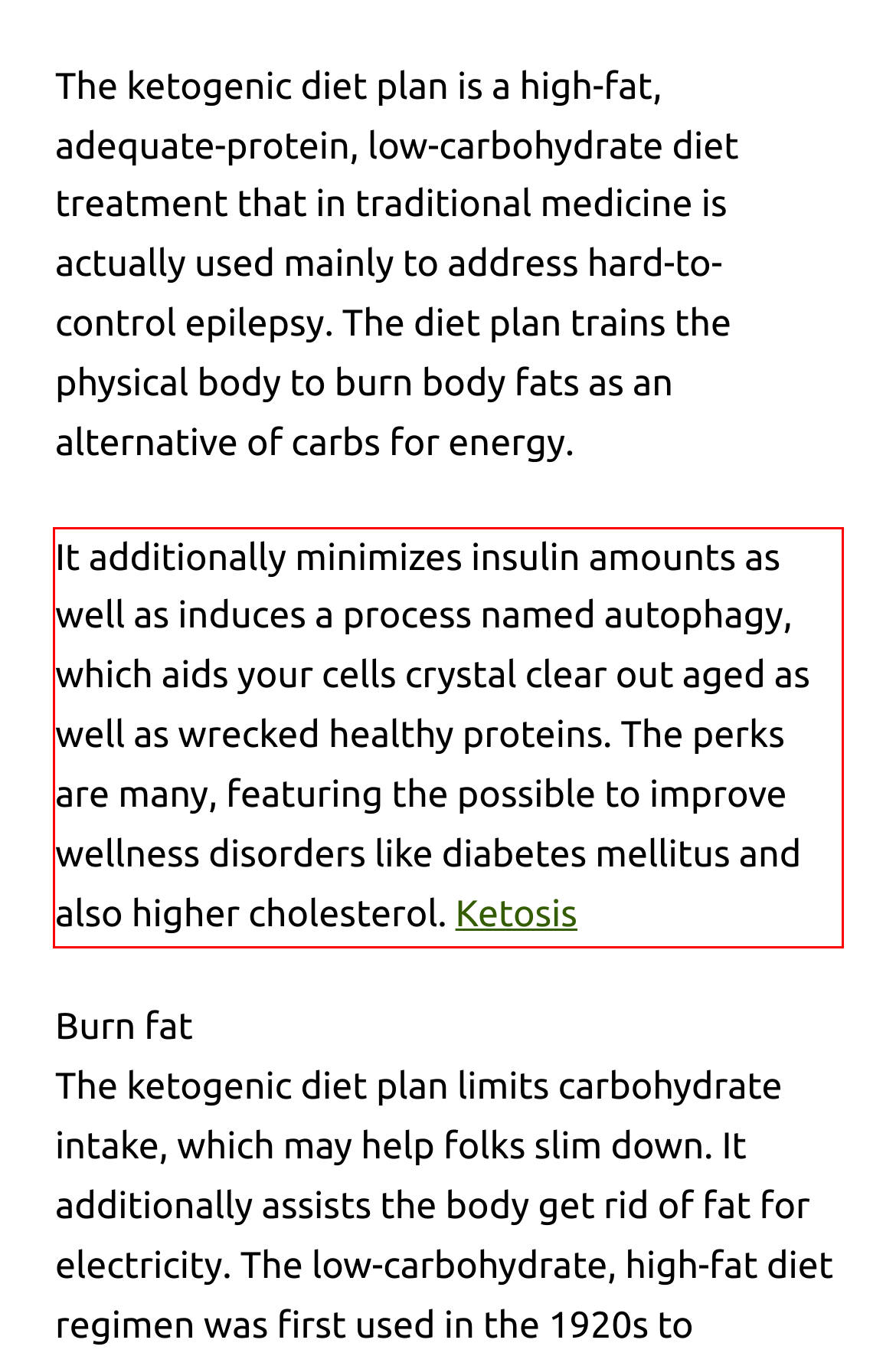With the given screenshot of a webpage, locate the red rectangle bounding box and extract the text content using OCR.

It additionally minimizes insulin amounts as well as induces a process named autophagy, which aids your cells crystal clear out aged as well as wrecked healthy proteins. The perks are many, featuring the possible to improve wellness disorders like diabetes mellitus and also higher cholesterol. Ketosis